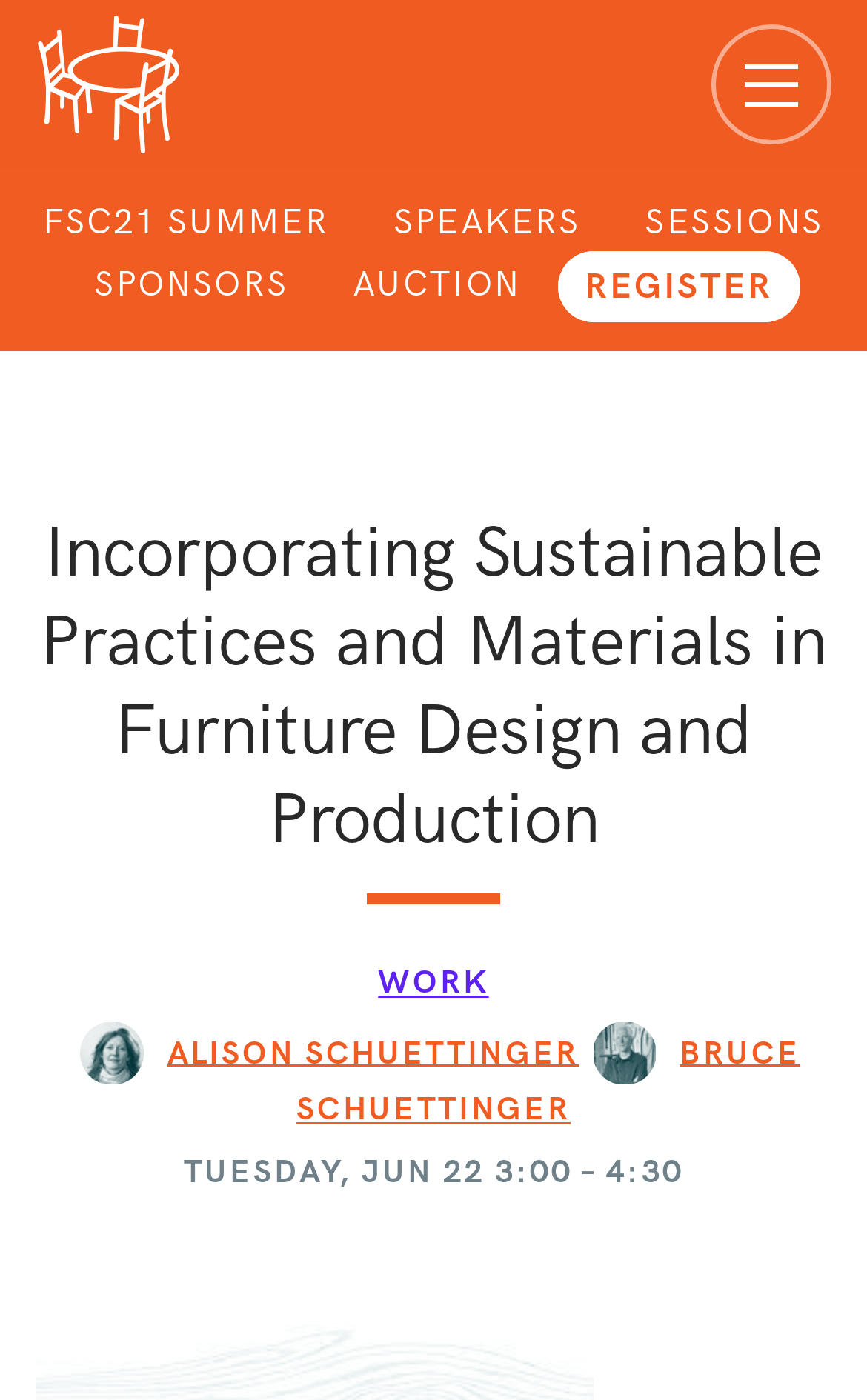Please identify the bounding box coordinates of the element's region that needs to be clicked to fulfill the following instruction: "Expand the navigation menu". The bounding box coordinates should consist of four float numbers between 0 and 1, i.e., [left, top, right, bottom].

[0.821, 0.017, 0.959, 0.103]